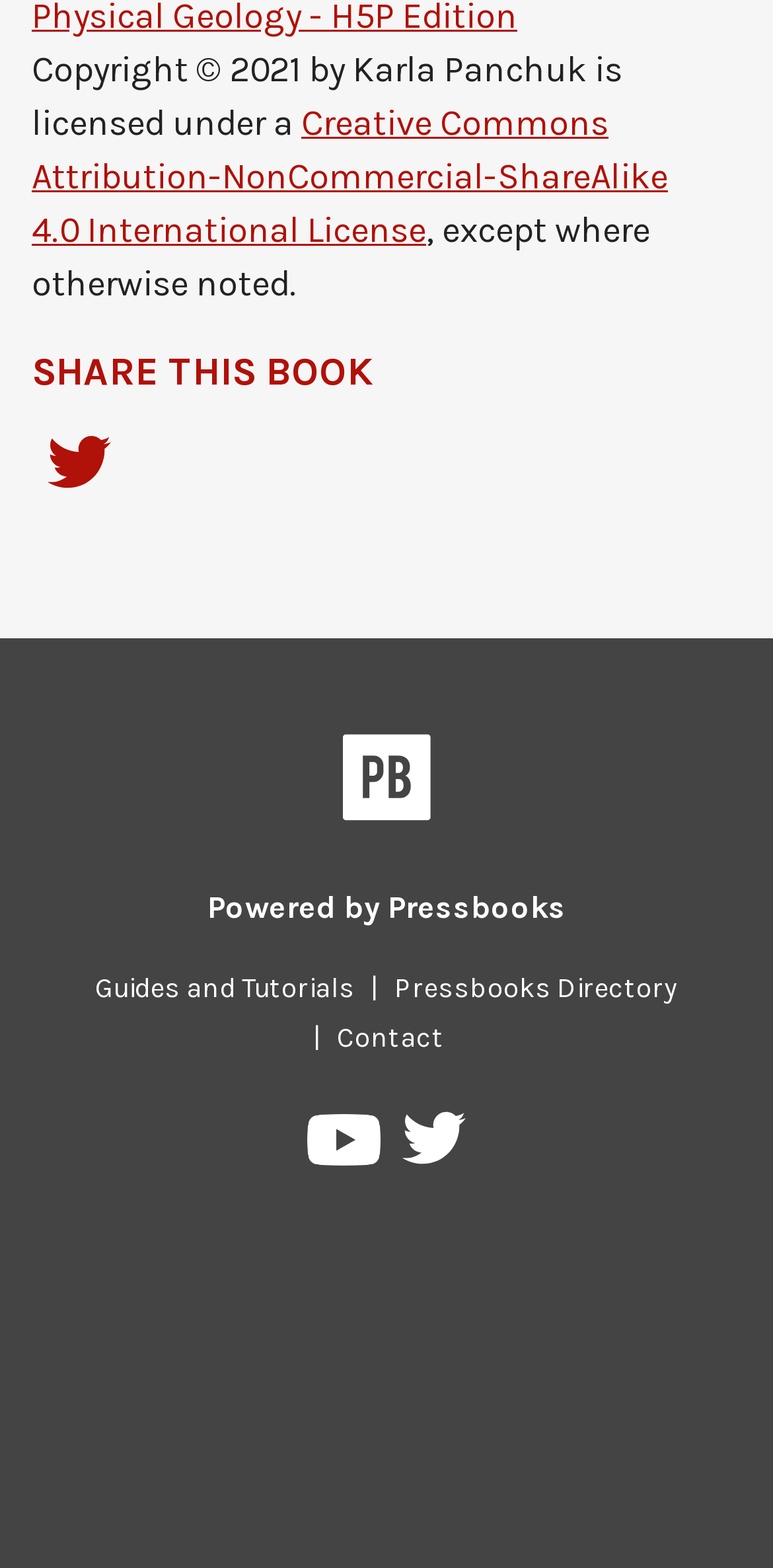What is the name of the platform powering the website?
Using the visual information, answer the question in a single word or phrase.

Pressbooks